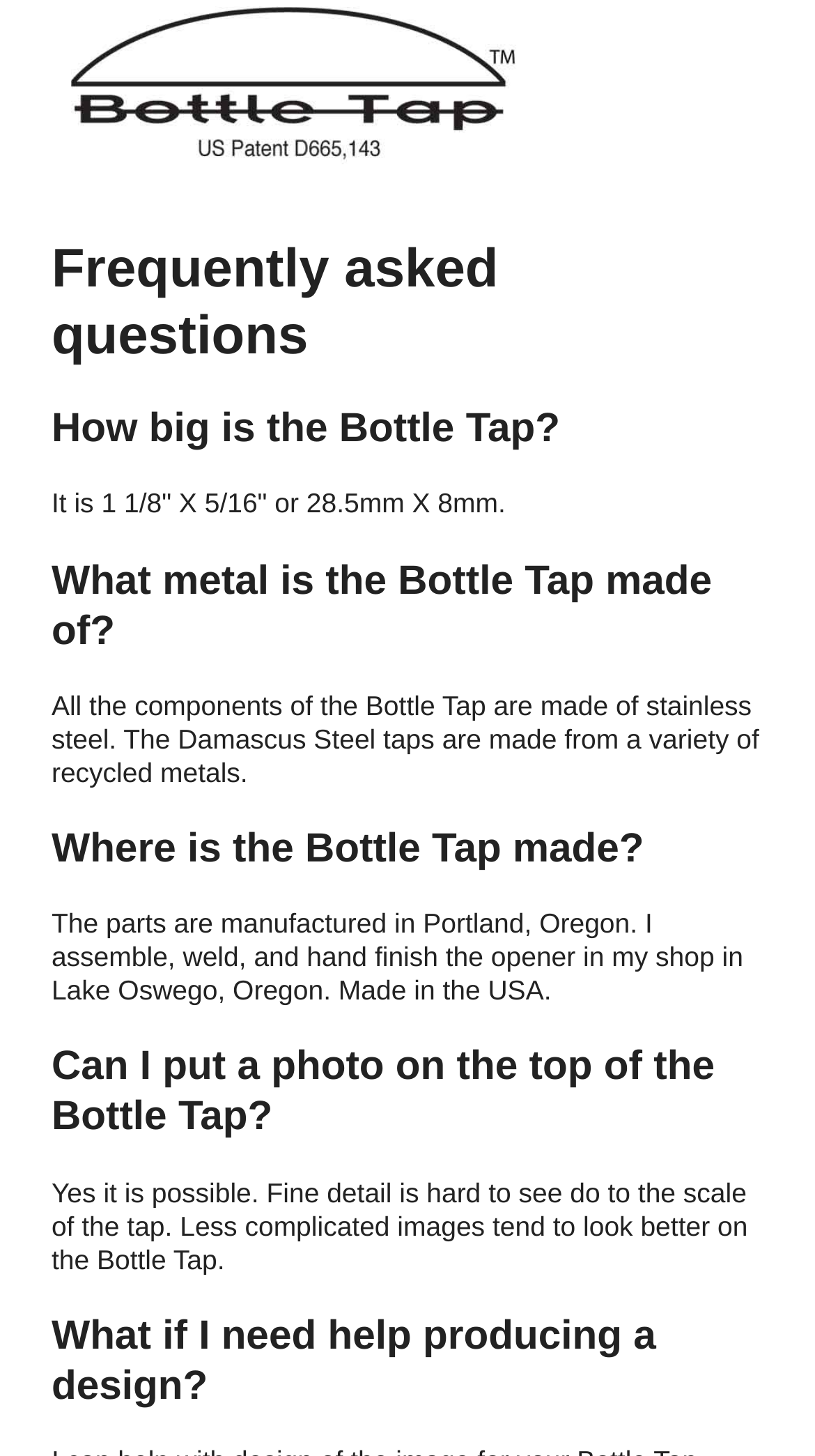What is the country where the Bottle Tap is assembled?
Please respond to the question thoroughly and include all relevant details.

I found the answer by looking at the third question 'Where is the Bottle Tap made?' and its corresponding answer 'The parts are manufactured in Portland, Oregon. I assemble, weld, and hand finish the opener in my shop in Lake Oswego, Oregon. Made in the USA.'